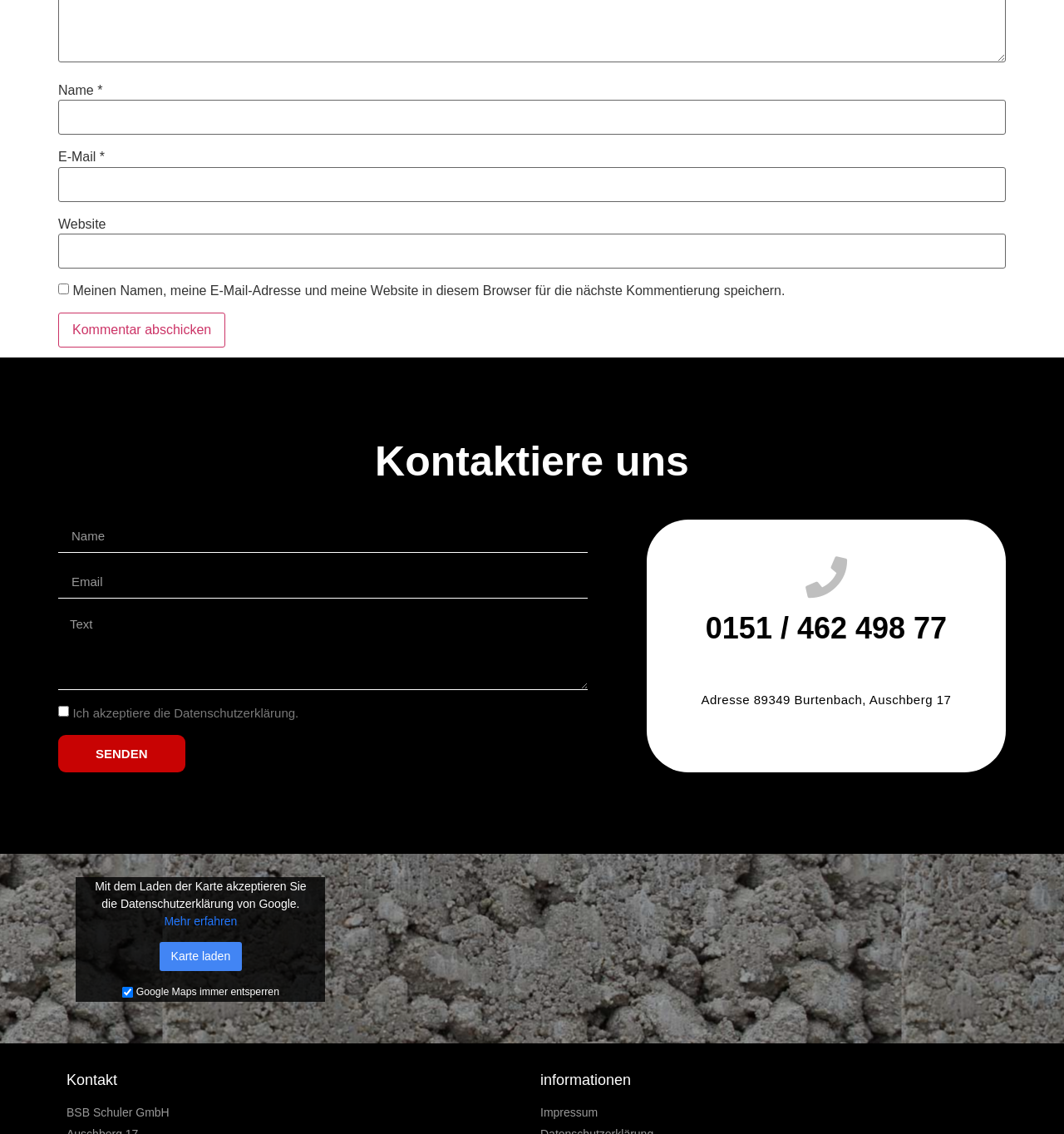Respond to the following question using a concise word or phrase: 
What is the company name mentioned on the webpage?

BSB Schuler GmbH